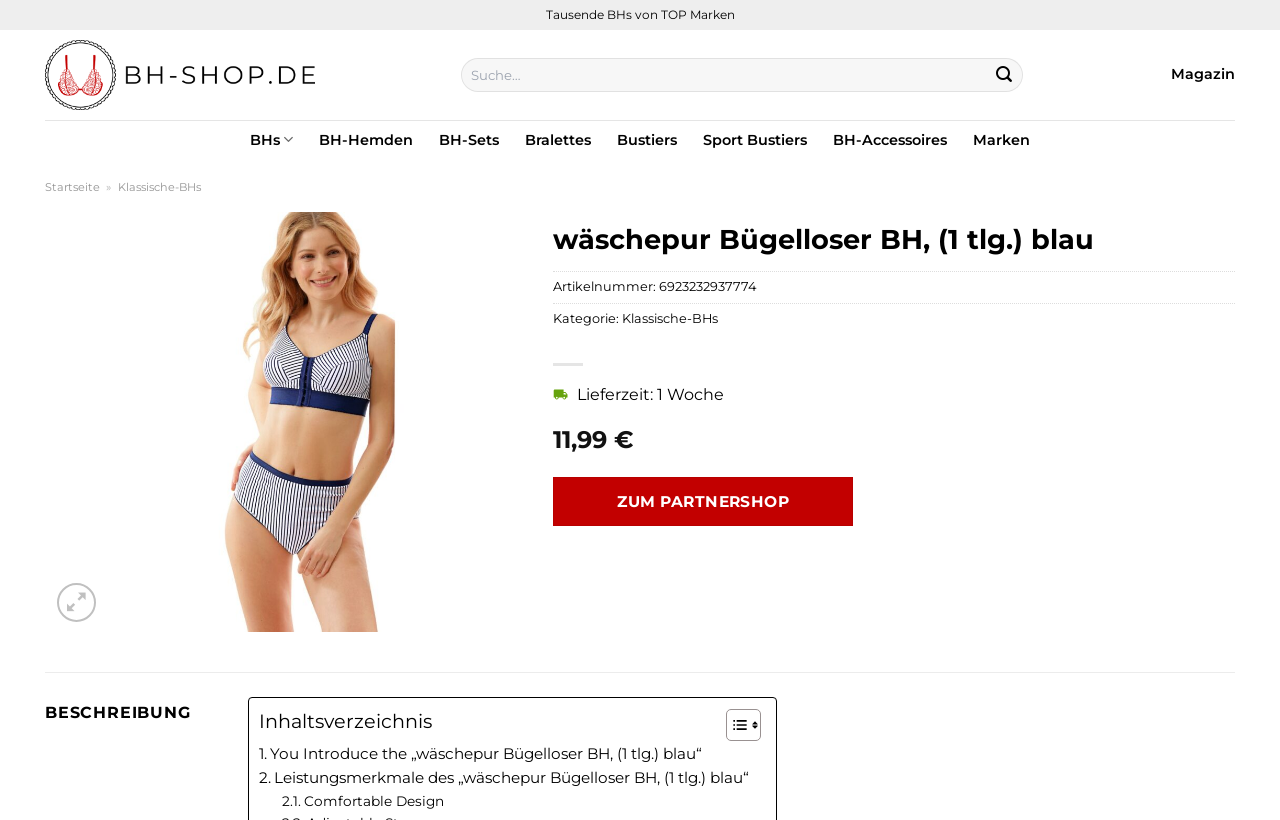What is the delivery time of the wäschepur Bügelloser BH?
Using the image, answer in one word or phrase.

1 Woche